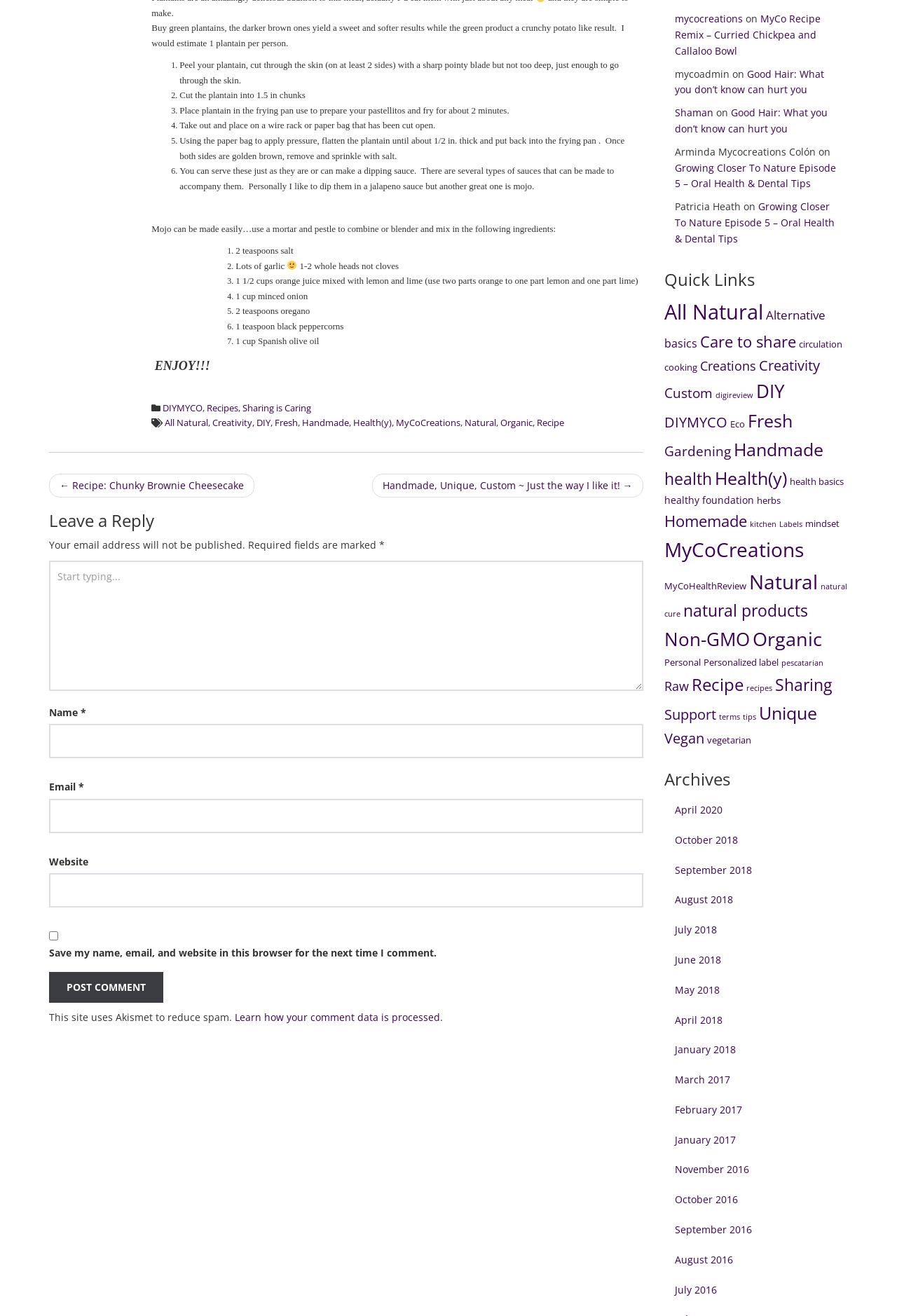Please determine the bounding box coordinates of the element to click on in order to accomplish the following task: "Click the 'Post Comment' button". Ensure the coordinates are four float numbers ranging from 0 to 1, i.e., [left, top, right, bottom].

[0.055, 0.738, 0.182, 0.762]